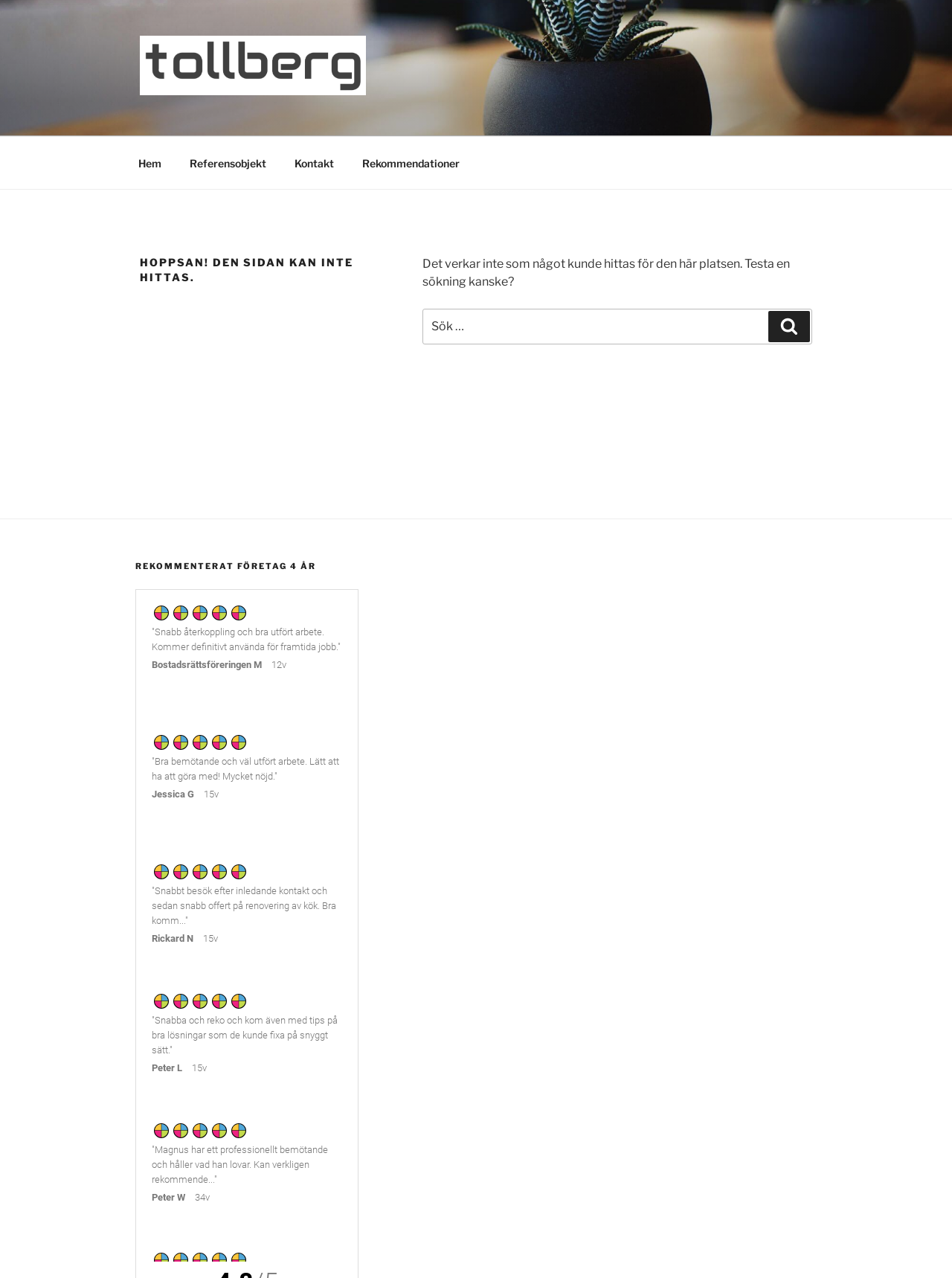Identify the bounding box for the described UI element. Provide the coordinates in (top-left x, top-left y, bottom-right x, bottom-right y) format with values ranging from 0 to 1: parent_node: TOLLBERG

[0.147, 0.028, 0.409, 0.079]